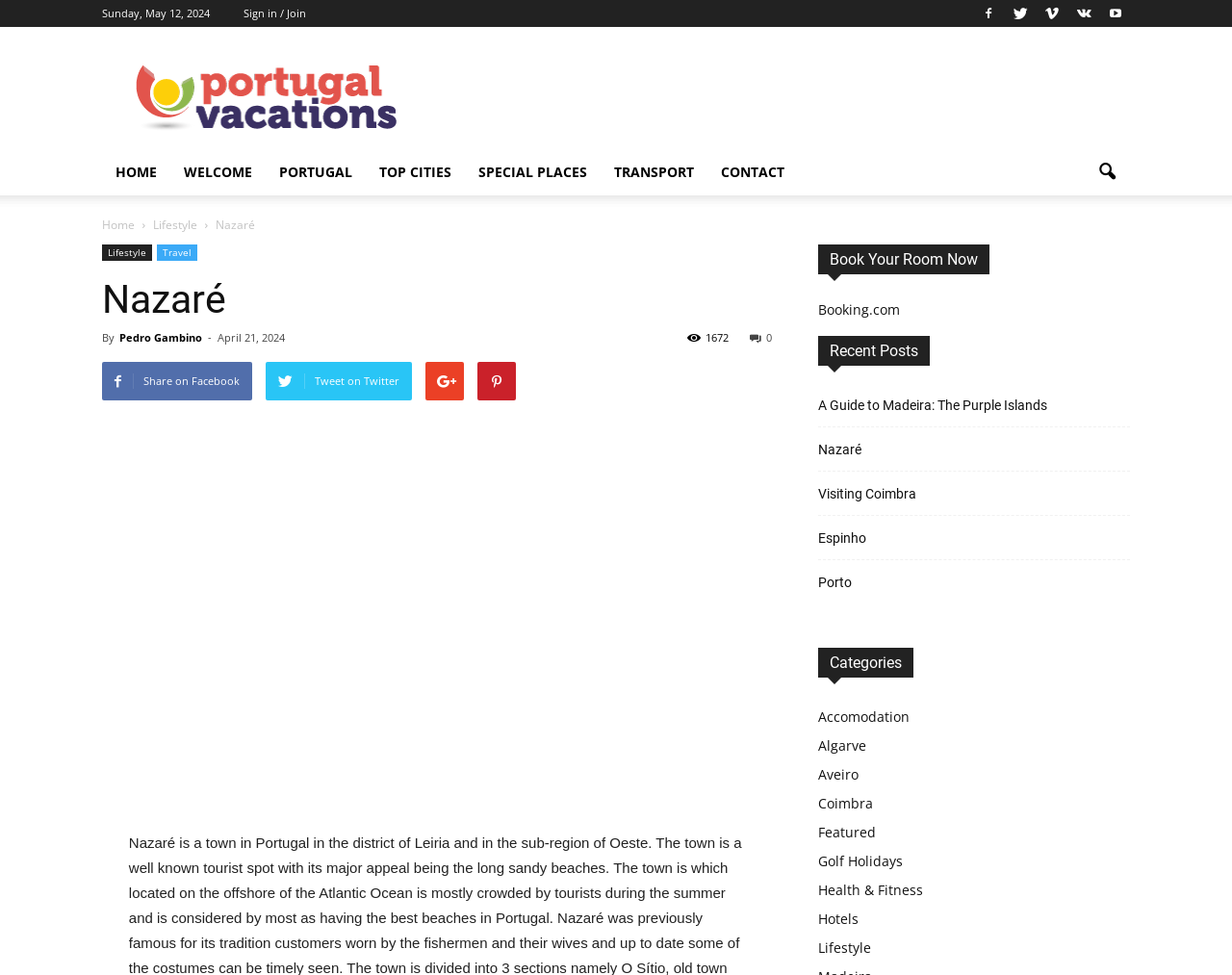Please provide the bounding box coordinates for the element that needs to be clicked to perform the following instruction: "Share the article on Facebook". The coordinates should be given as four float numbers between 0 and 1, i.e., [left, top, right, bottom].

[0.083, 0.371, 0.205, 0.411]